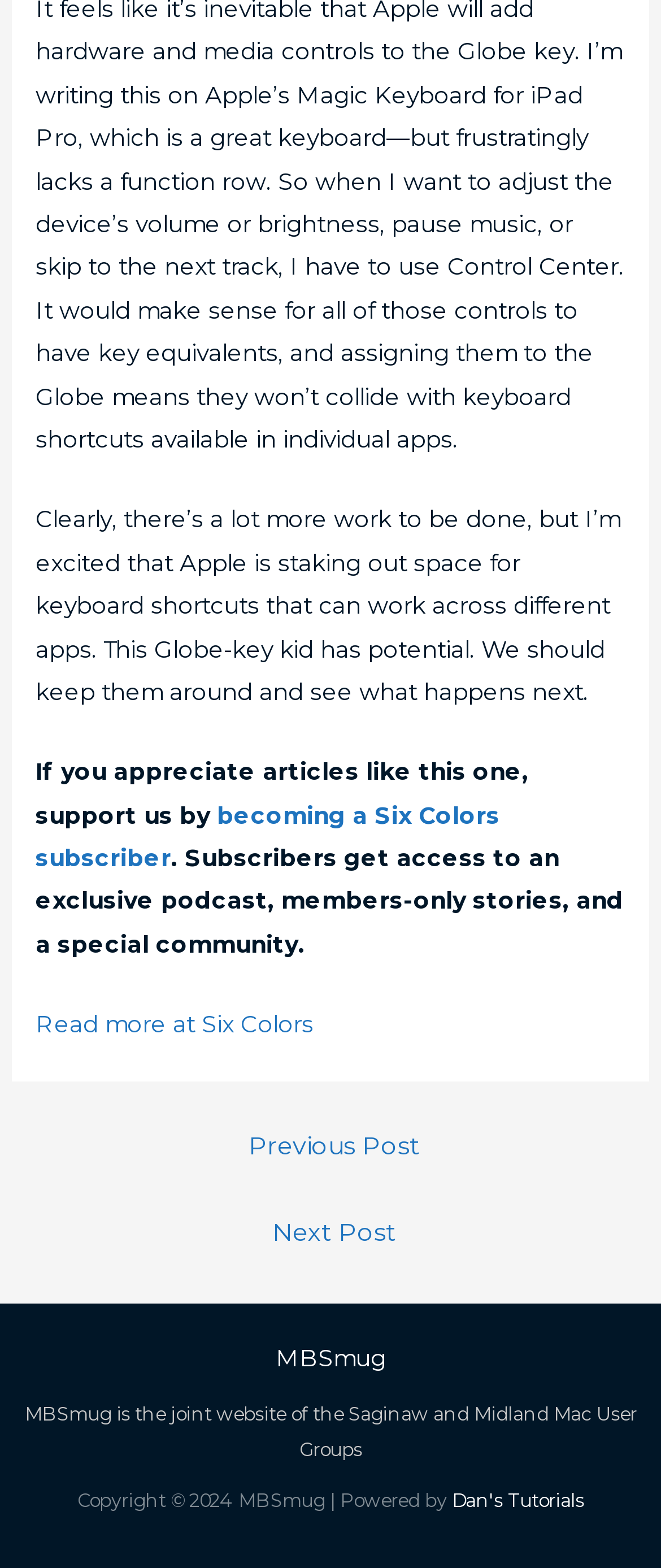Please provide a comprehensive response to the question below by analyzing the image: 
How many paragraphs of text are there at the top of the page?

I counted the number of StaticText elements at the top of the page, and found three paragraphs of text.